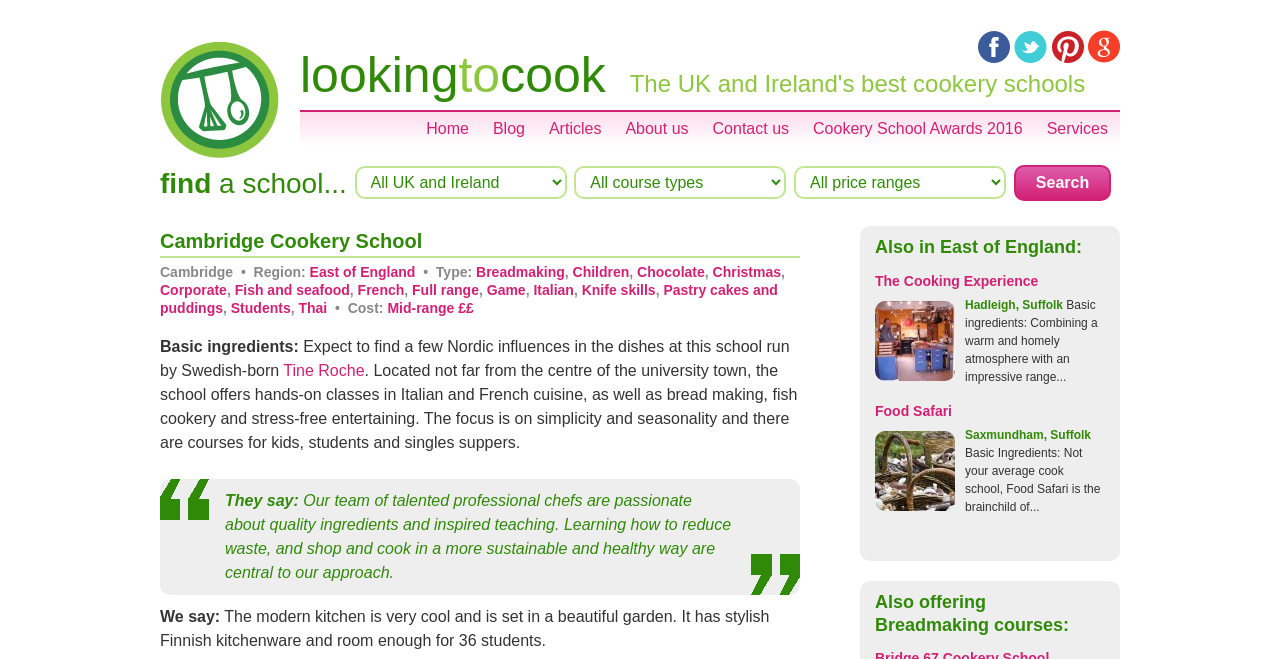Identify and provide the title of the webpage.

Cambridge Cookery School